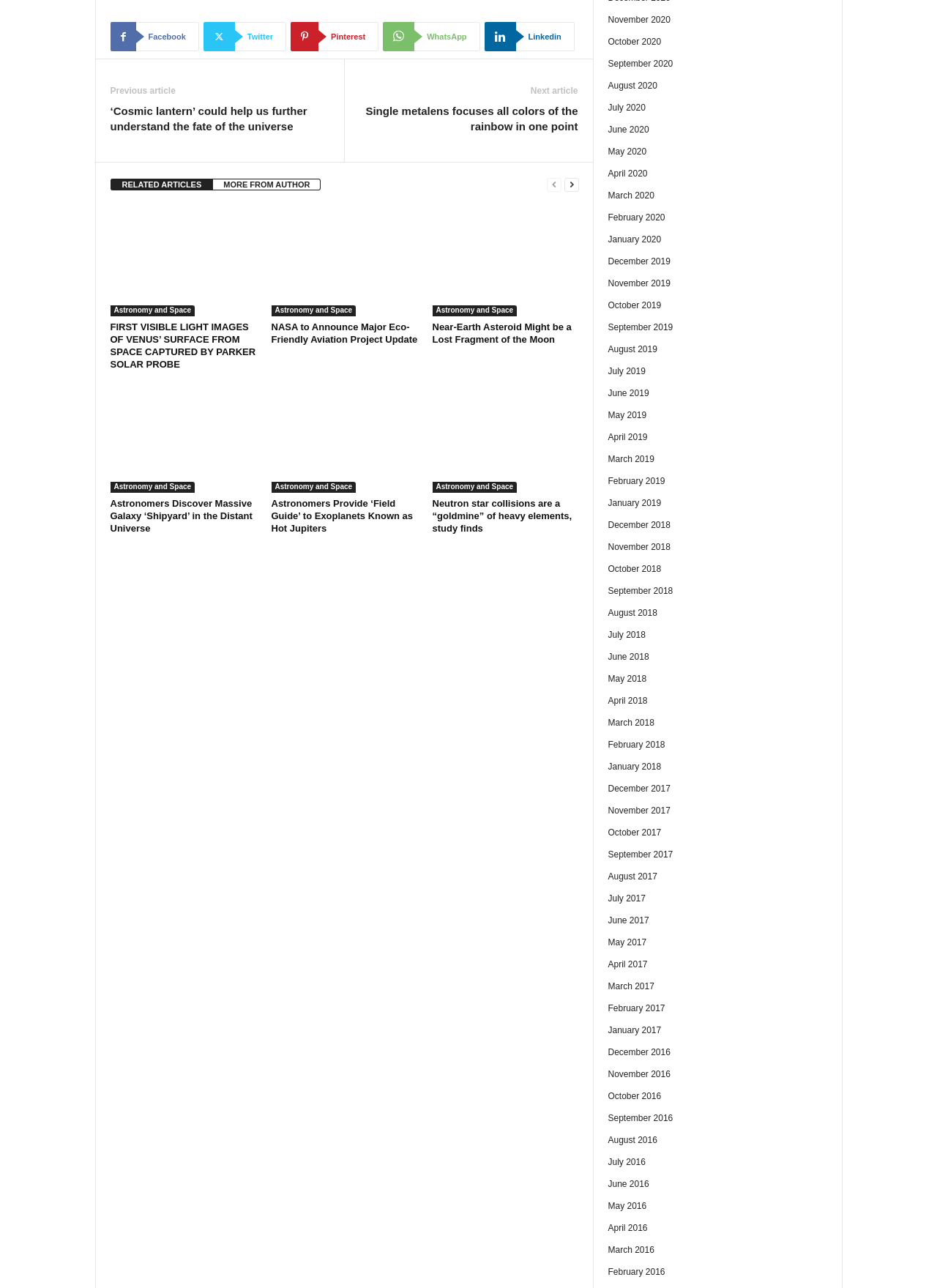Determine the coordinates of the bounding box for the clickable area needed to execute this instruction: "Read the article 'FIRST VISIBLE LIGHT IMAGES OF VENUS’ SURFACE FROM SPACE CAPTURED BY PARKER SOLAR PROBE'".

[0.118, 0.249, 0.274, 0.288]